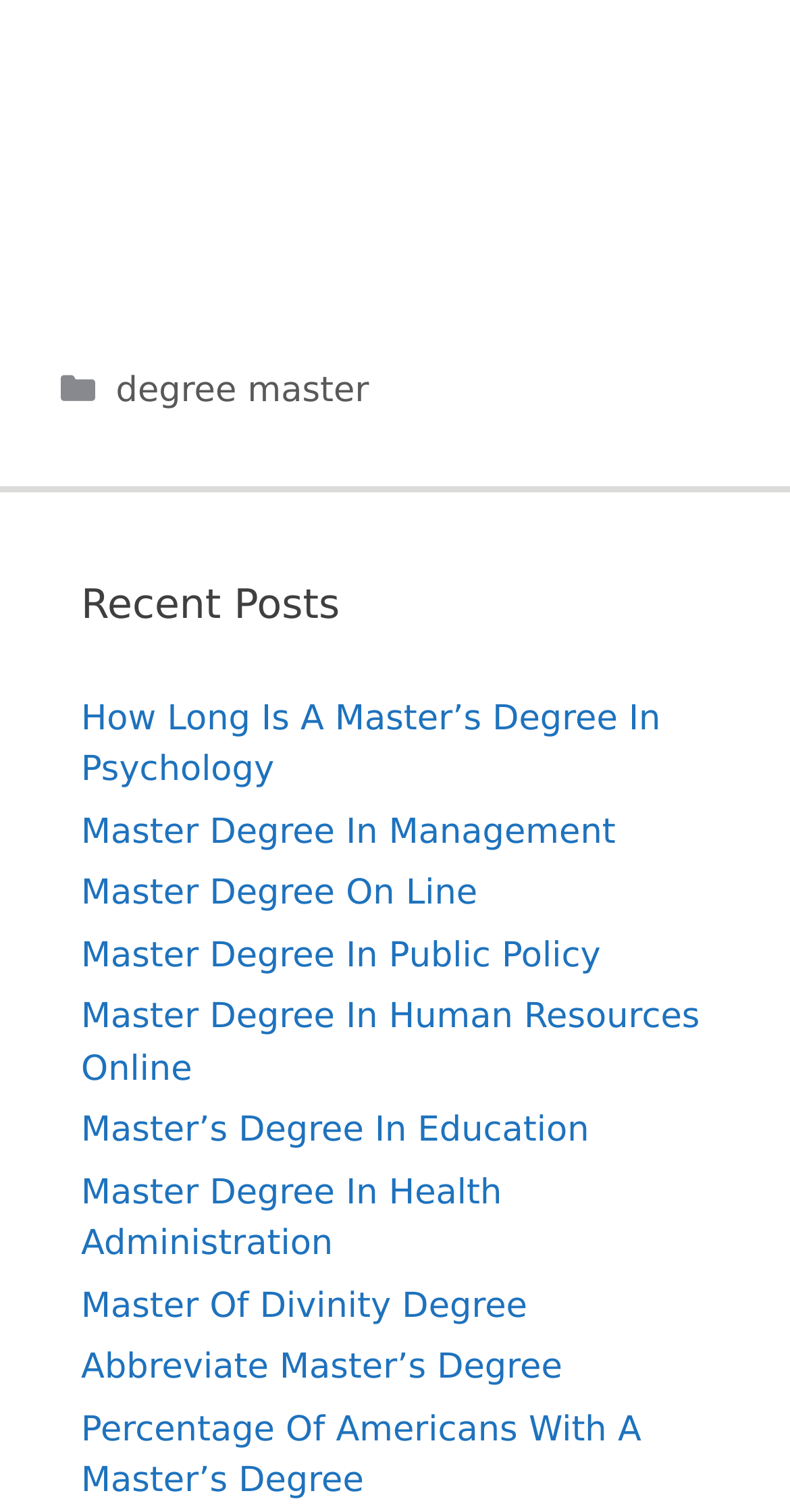Please identify the bounding box coordinates of the clickable region that I should interact with to perform the following instruction: "learn about 'Master Degree In Public Policy'". The coordinates should be expressed as four float numbers between 0 and 1, i.e., [left, top, right, bottom].

[0.103, 0.619, 0.76, 0.646]